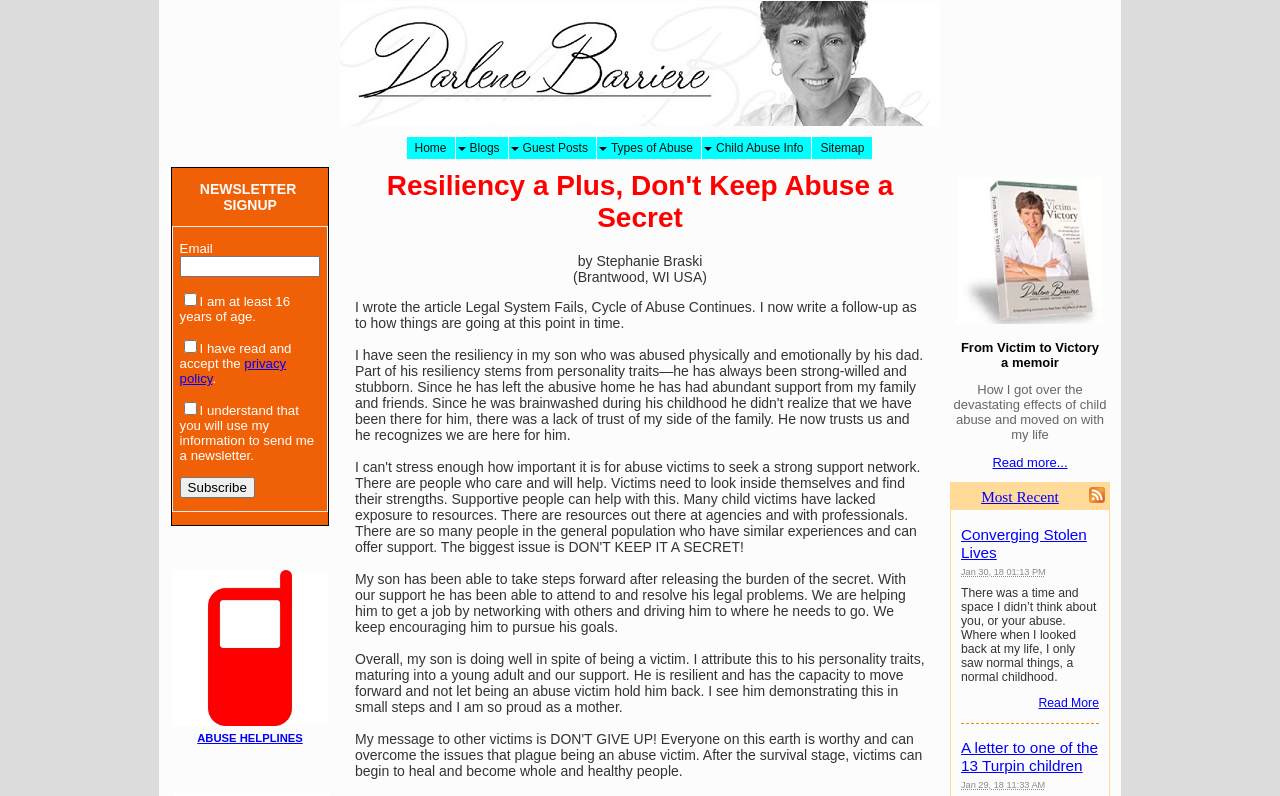Determine the bounding box coordinates for the clickable element to execute this instruction: "Subscribe to the newsletter". Provide the coordinates as four float numbers between 0 and 1, i.e., [left, top, right, bottom].

[0.14, 0.599, 0.199, 0.625]